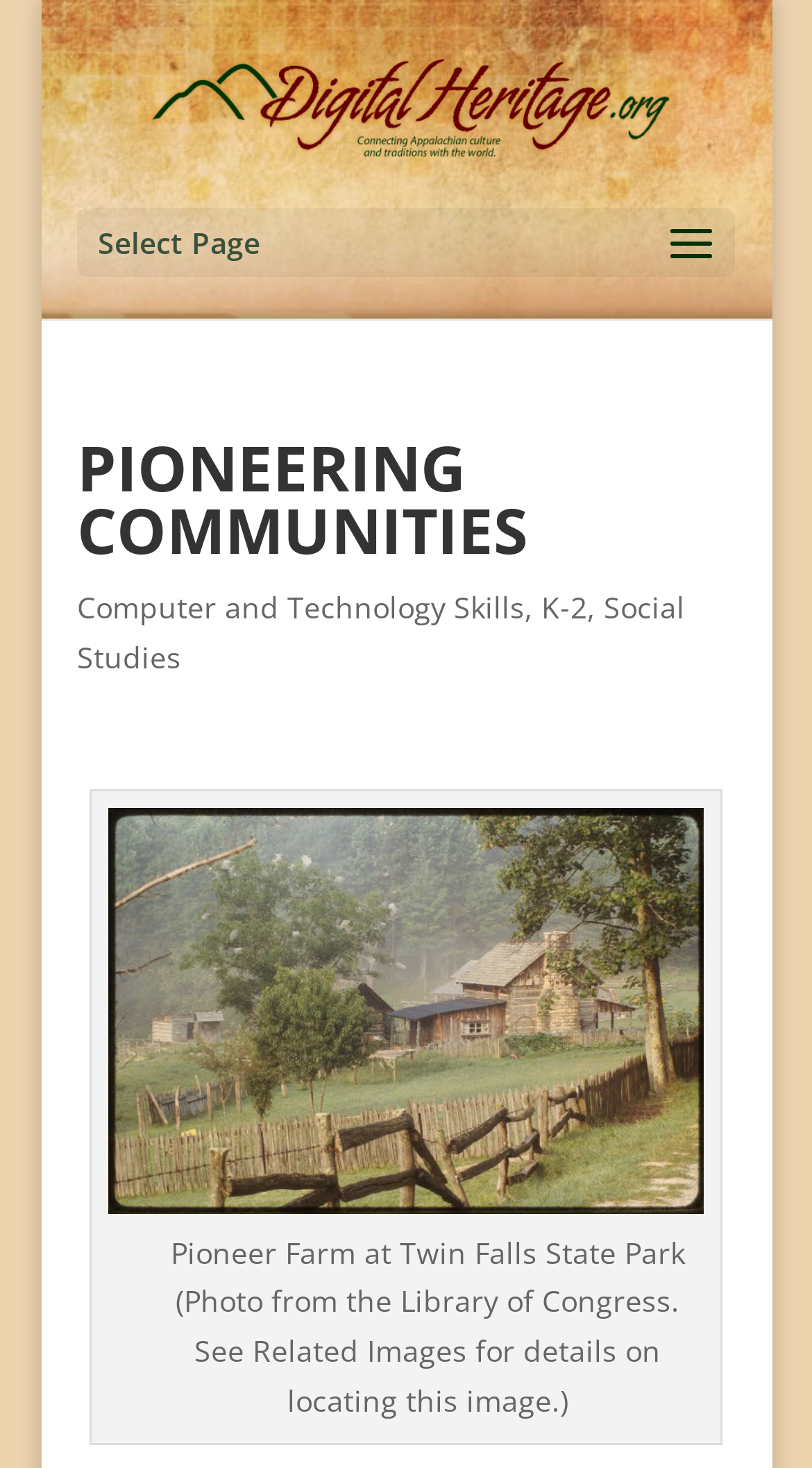What is the topic of the webpage?
Answer the question in as much detail as possible.

The heading 'PIONEERING COMMUNITIES' is a prominent element on the webpage, and the description list and images also suggest that the topic is related to pioneering communities.